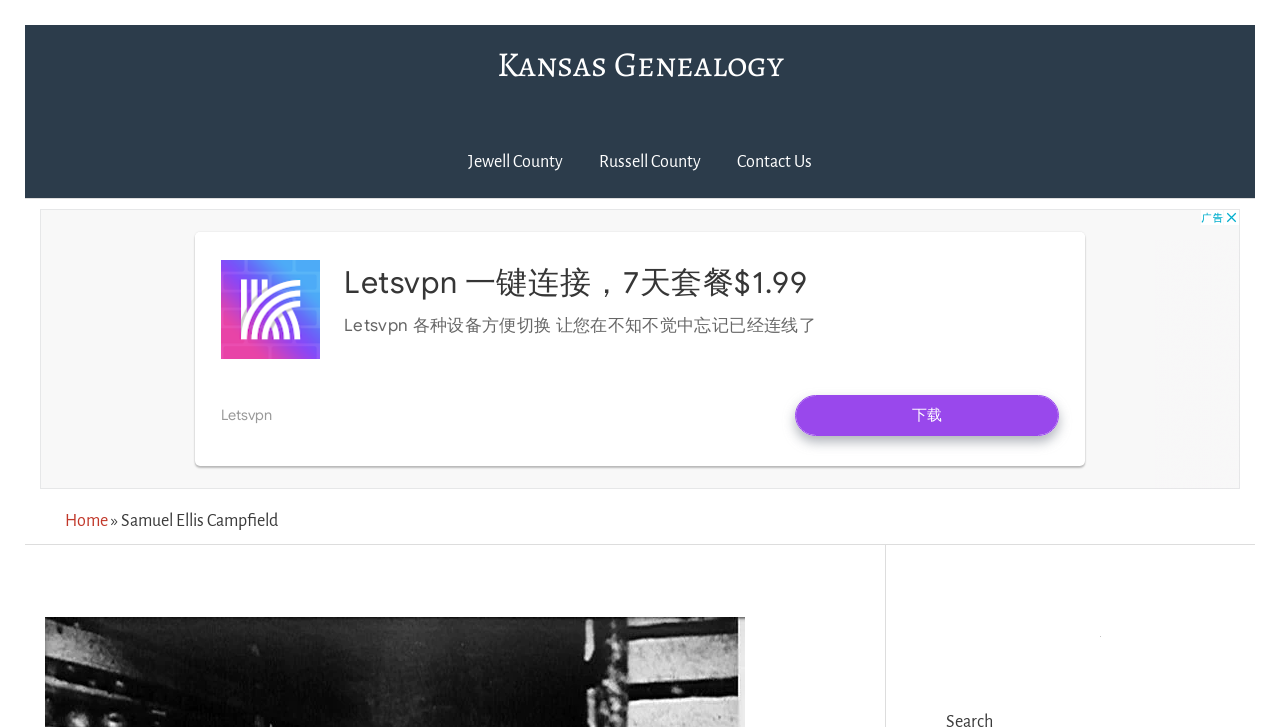Locate and provide the bounding box coordinates for the HTML element that matches this description: "Master".

None